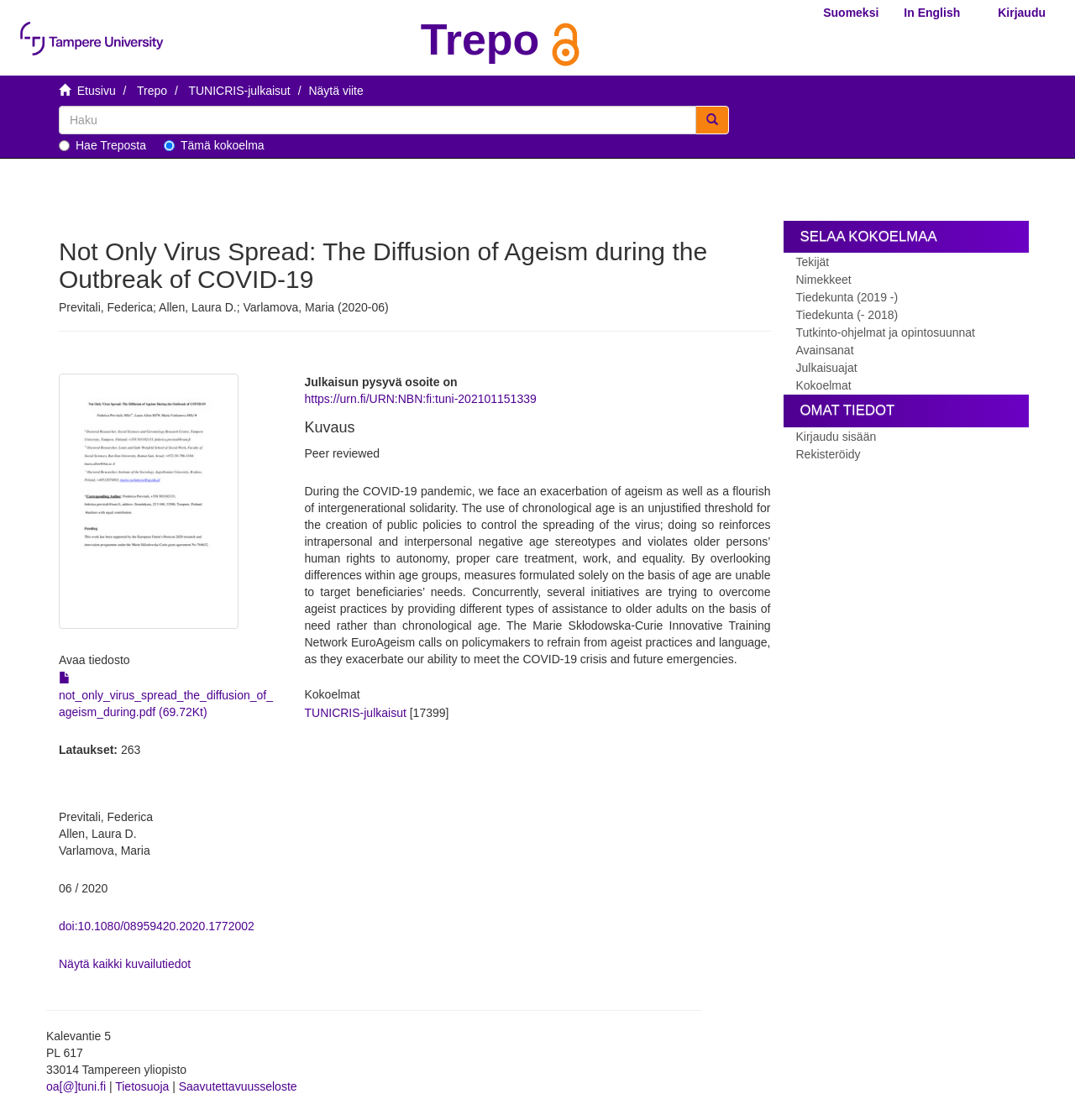Please determine the bounding box coordinates, formatted as (top-left x, top-left y, bottom-right x, bottom-right y), with all values as floating point numbers between 0 and 1. Identify the bounding box of the region described as: Kokoelmat

[0.729, 0.336, 0.957, 0.353]